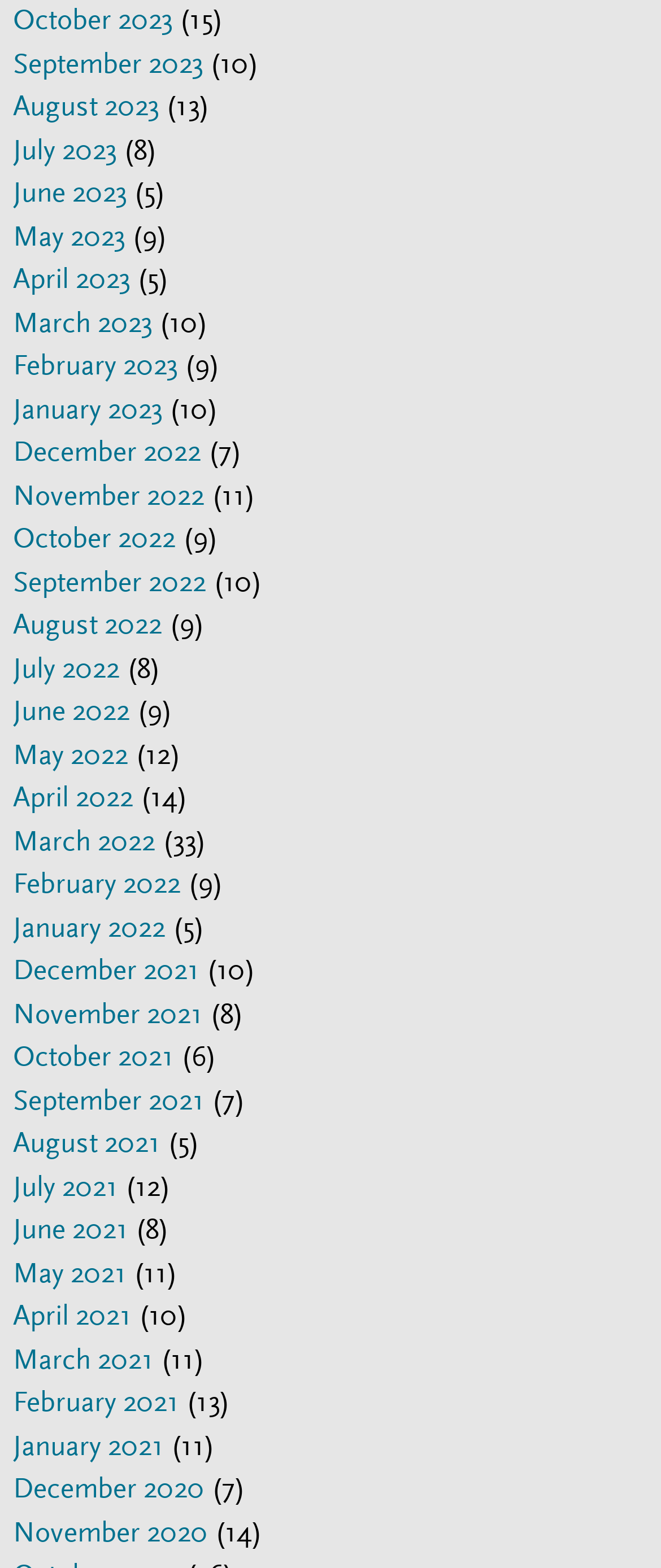Pinpoint the bounding box coordinates of the area that should be clicked to complete the following instruction: "View October 2023". The coordinates must be given as four float numbers between 0 and 1, i.e., [left, top, right, bottom].

[0.02, 0.002, 0.261, 0.023]